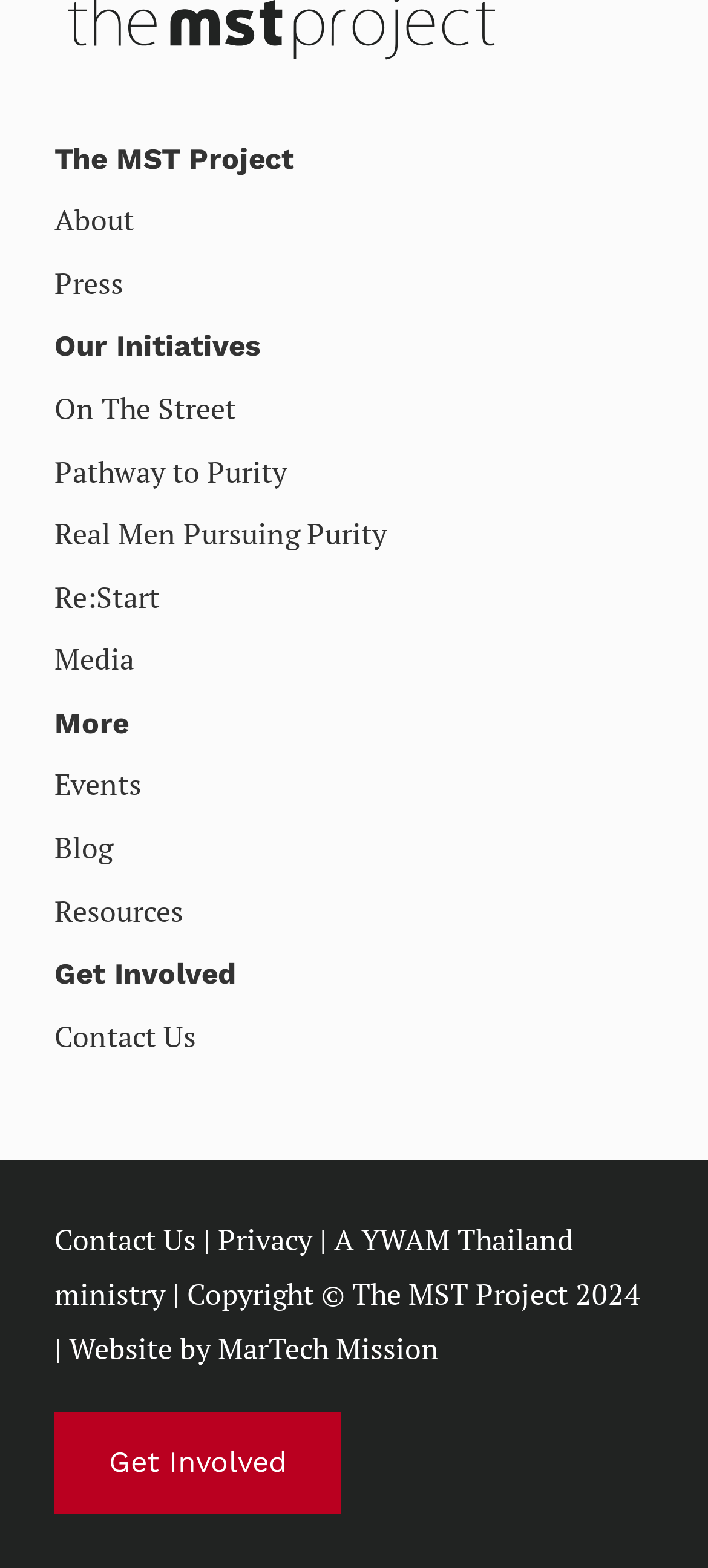Find the bounding box coordinates of the UI element according to this description: "Smart Phone Web Surfing".

None